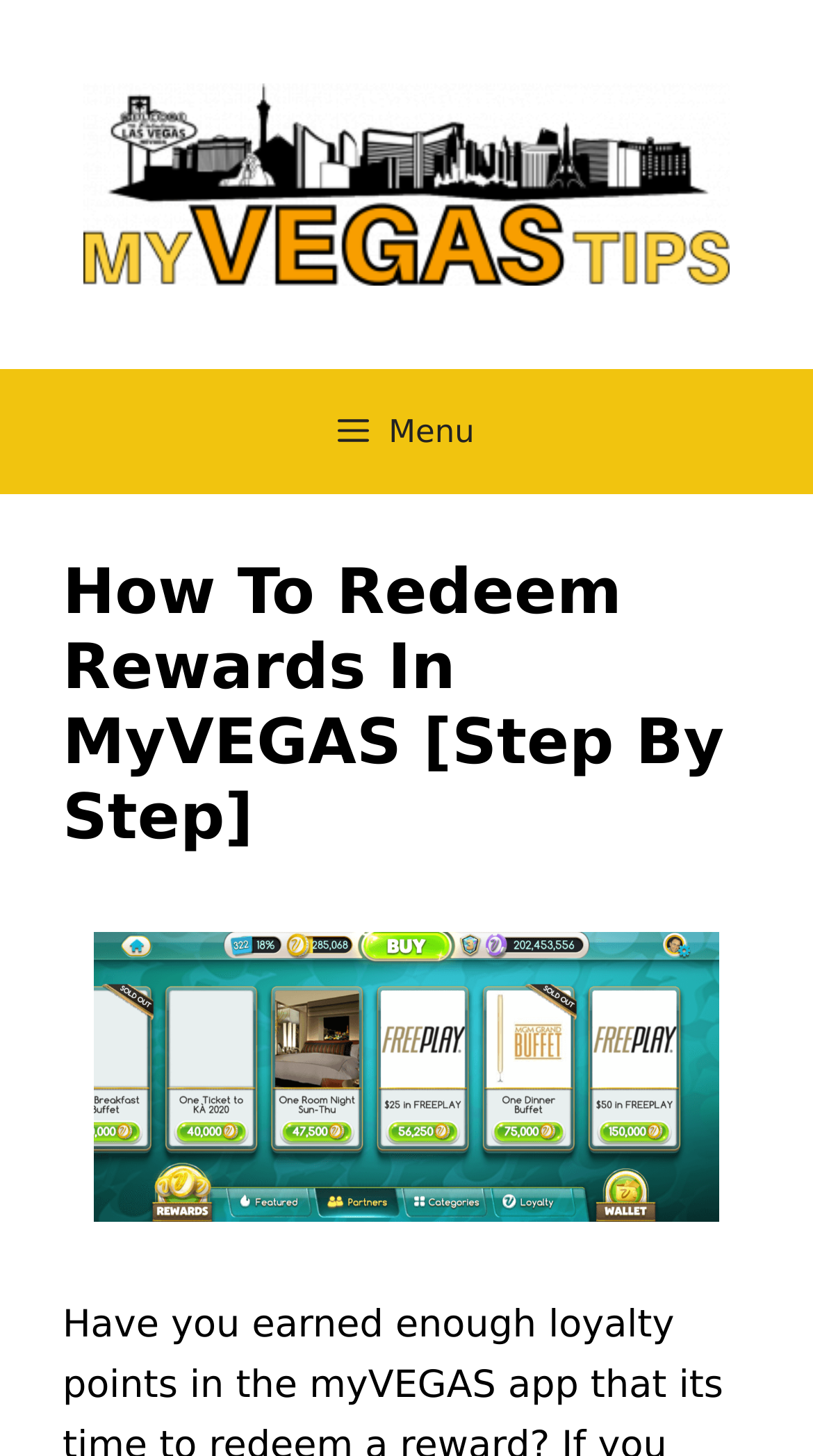What is the purpose of this guide?
Please provide a detailed and comprehensive answer to the question.

The heading 'How To Redeem Rewards In MyVEGAS [Step By Step]' suggests that the purpose of this guide is to walk the user through the process of redeeming rewards in the myVEGAS app.